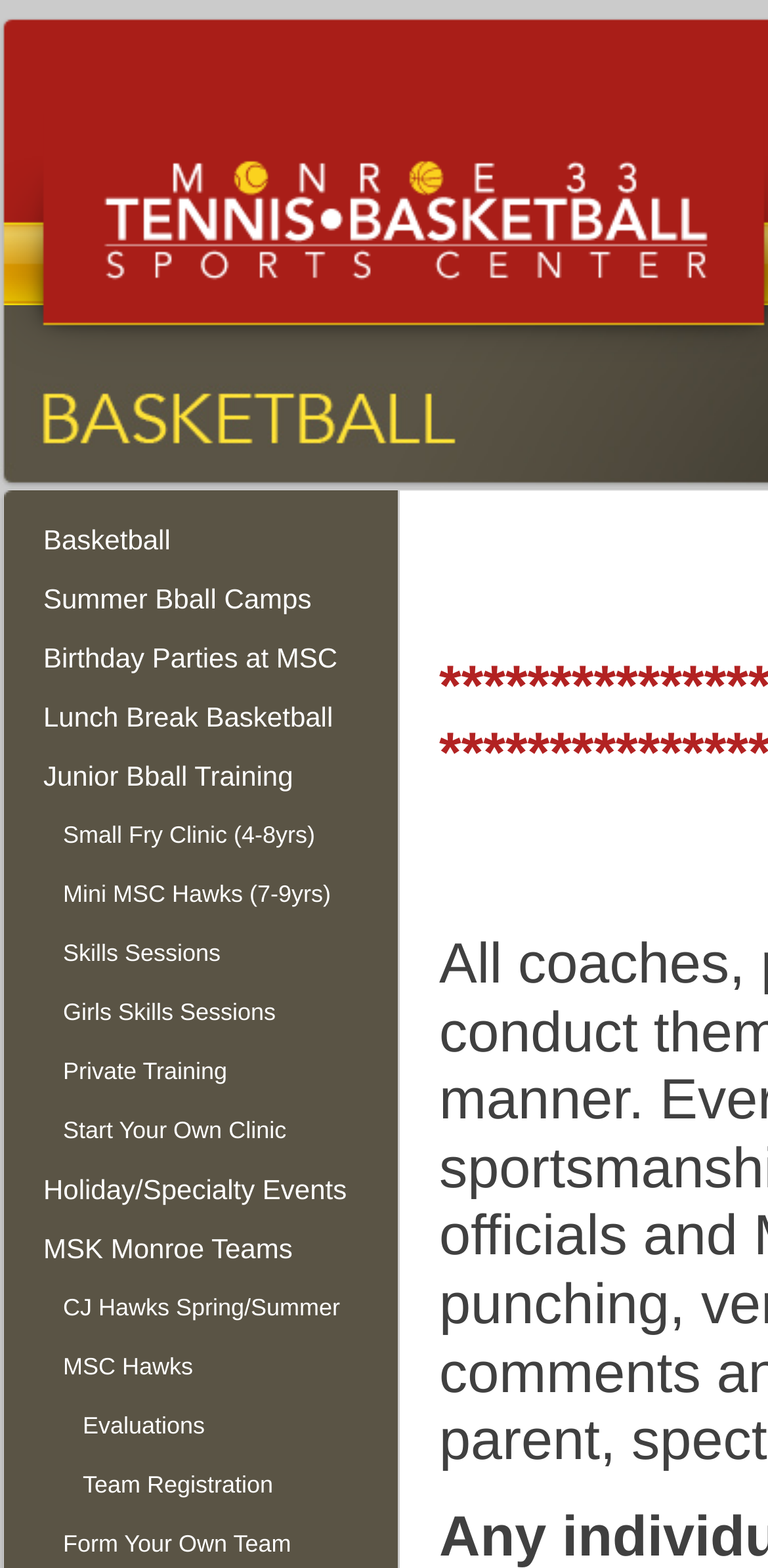Locate the UI element described by Evaluations in the provided webpage screenshot. Return the bounding box coordinates in the format (top-left x, top-left y, bottom-right x, bottom-right y), ensuring all values are between 0 and 1.

[0.005, 0.89, 0.518, 0.928]